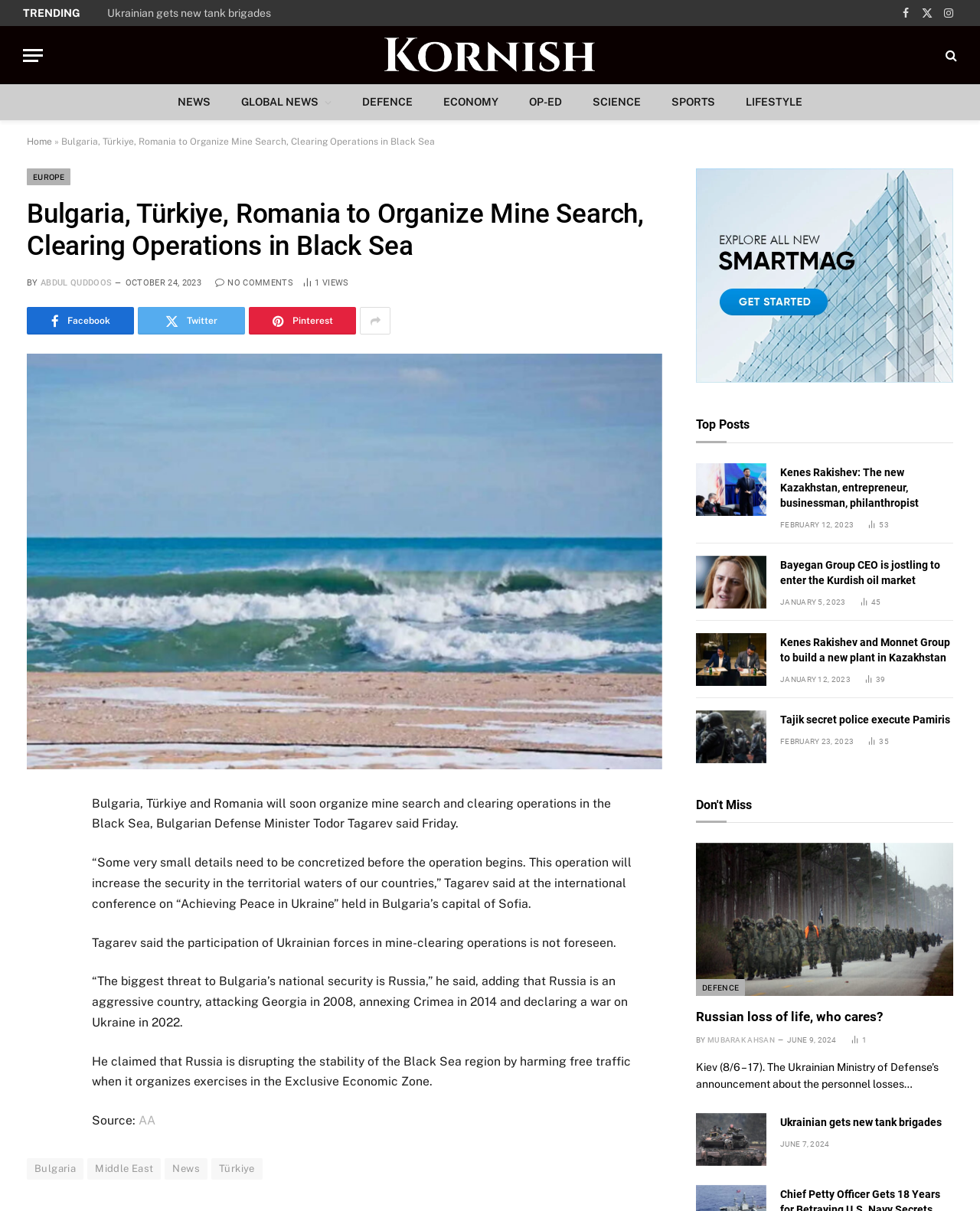What is the topic of the news article?
Provide an in-depth and detailed explanation in response to the question.

I determined the topic of the news article by reading the title 'Bulgaria, Türkiye, Romania to Organize Mine Search, Clearing Operations in Black Sea' and the subsequent paragraphs that discuss the details of the operation.